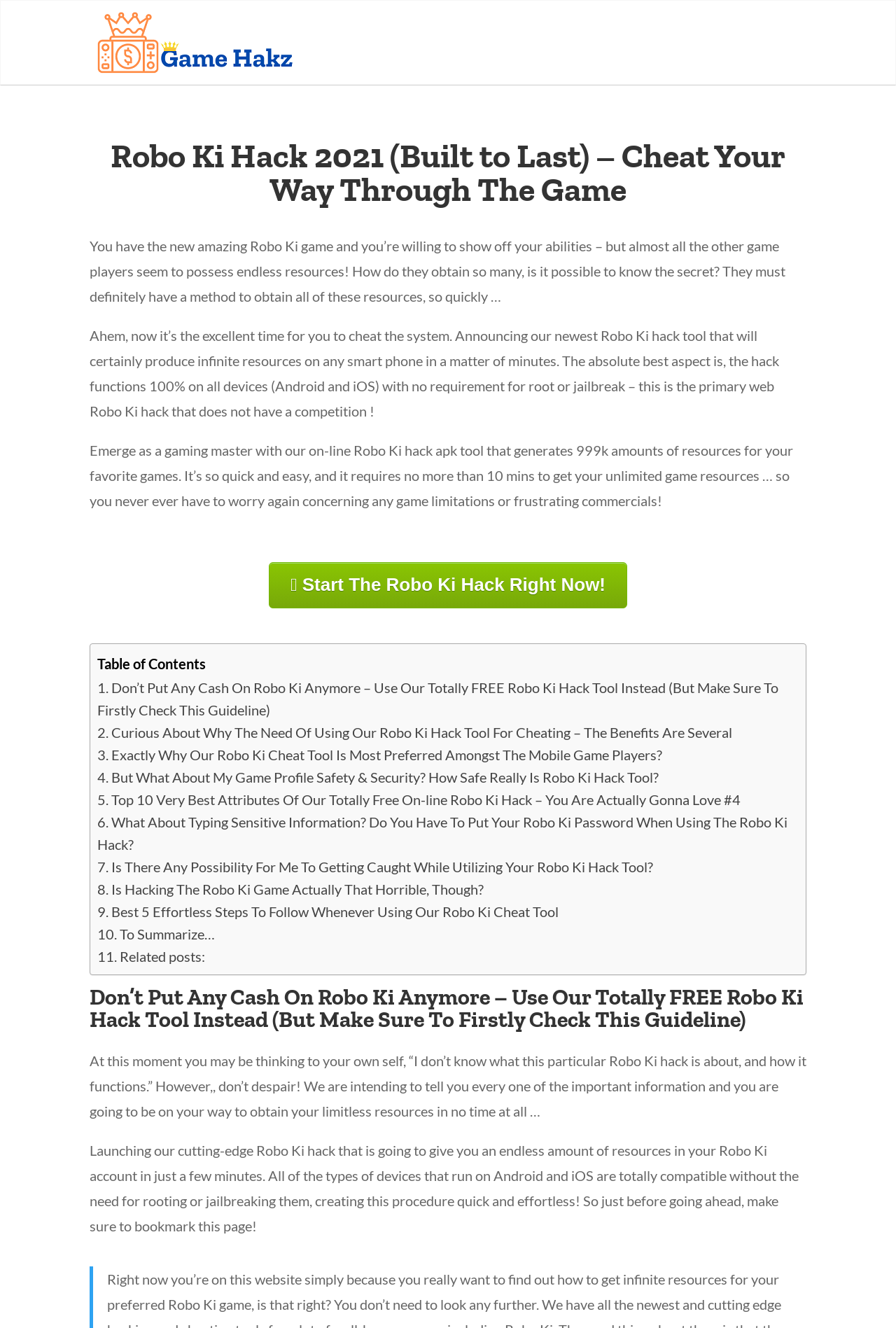Determine the bounding box for the UI element that matches this description: "Related posts:".

[0.109, 0.714, 0.229, 0.726]